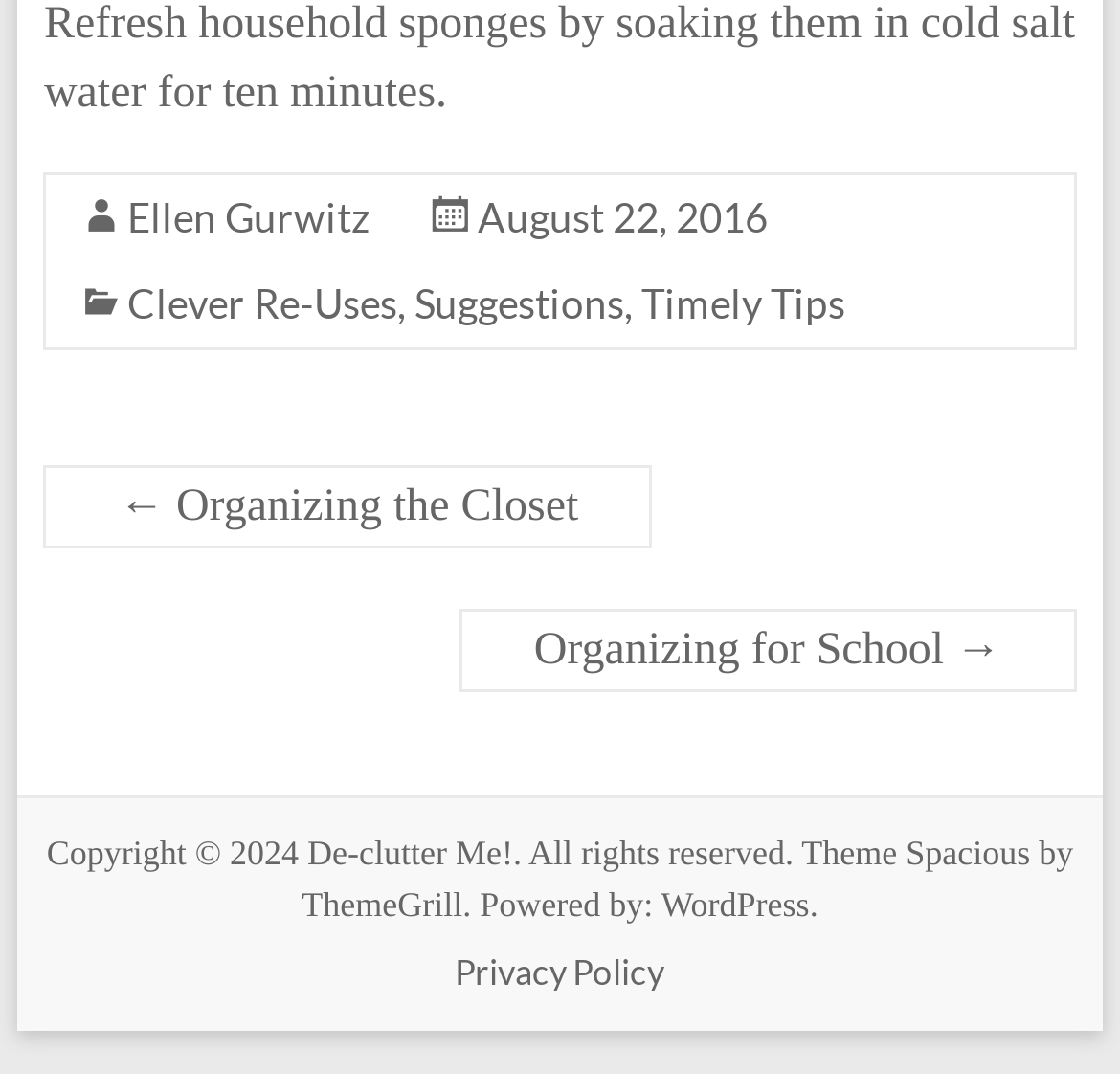Find the coordinates for the bounding box of the element with this description: "Suggestions".

[0.37, 0.261, 0.557, 0.306]